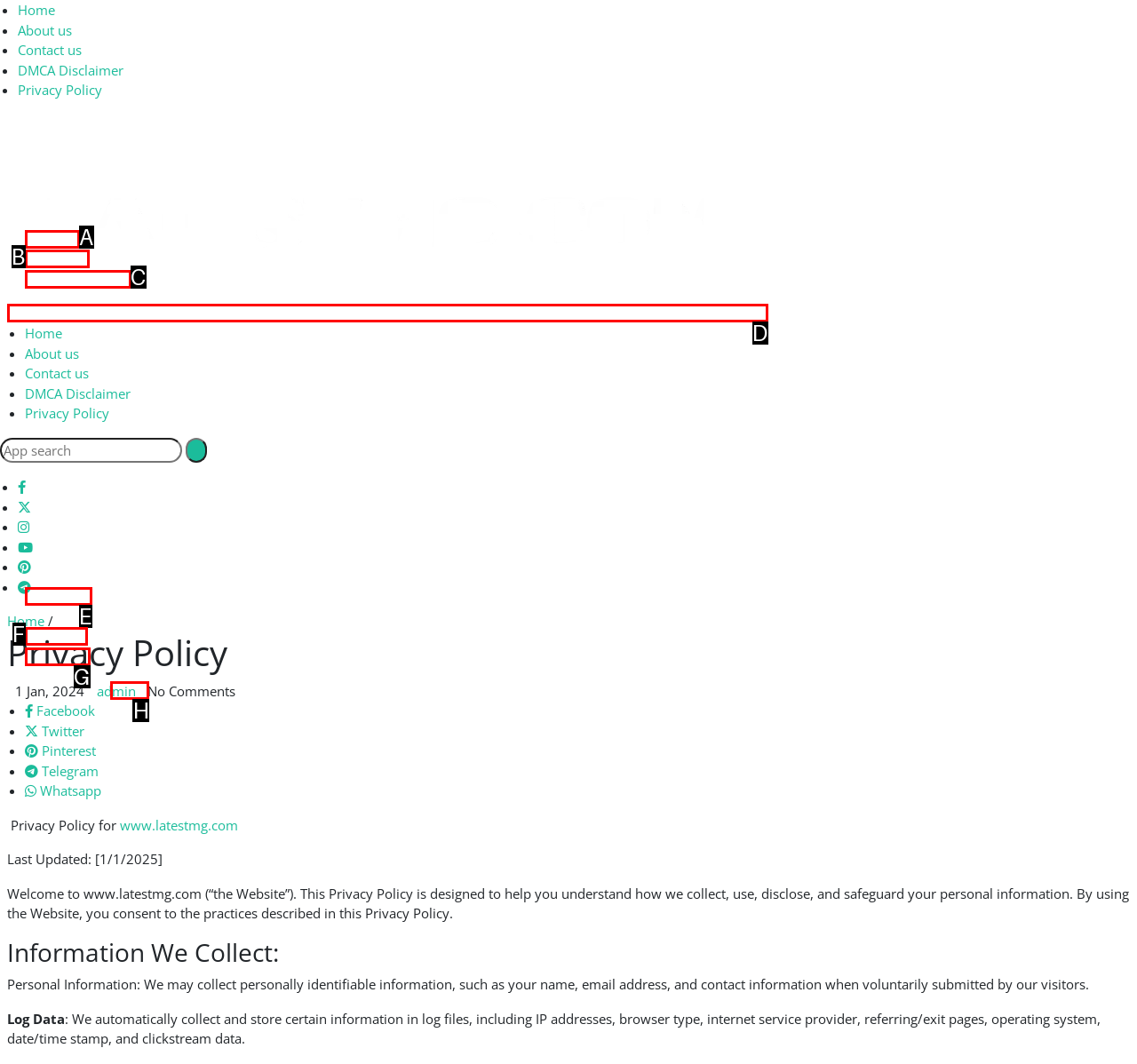Choose the letter of the option you need to click to Contact admin. Answer with the letter only.

H